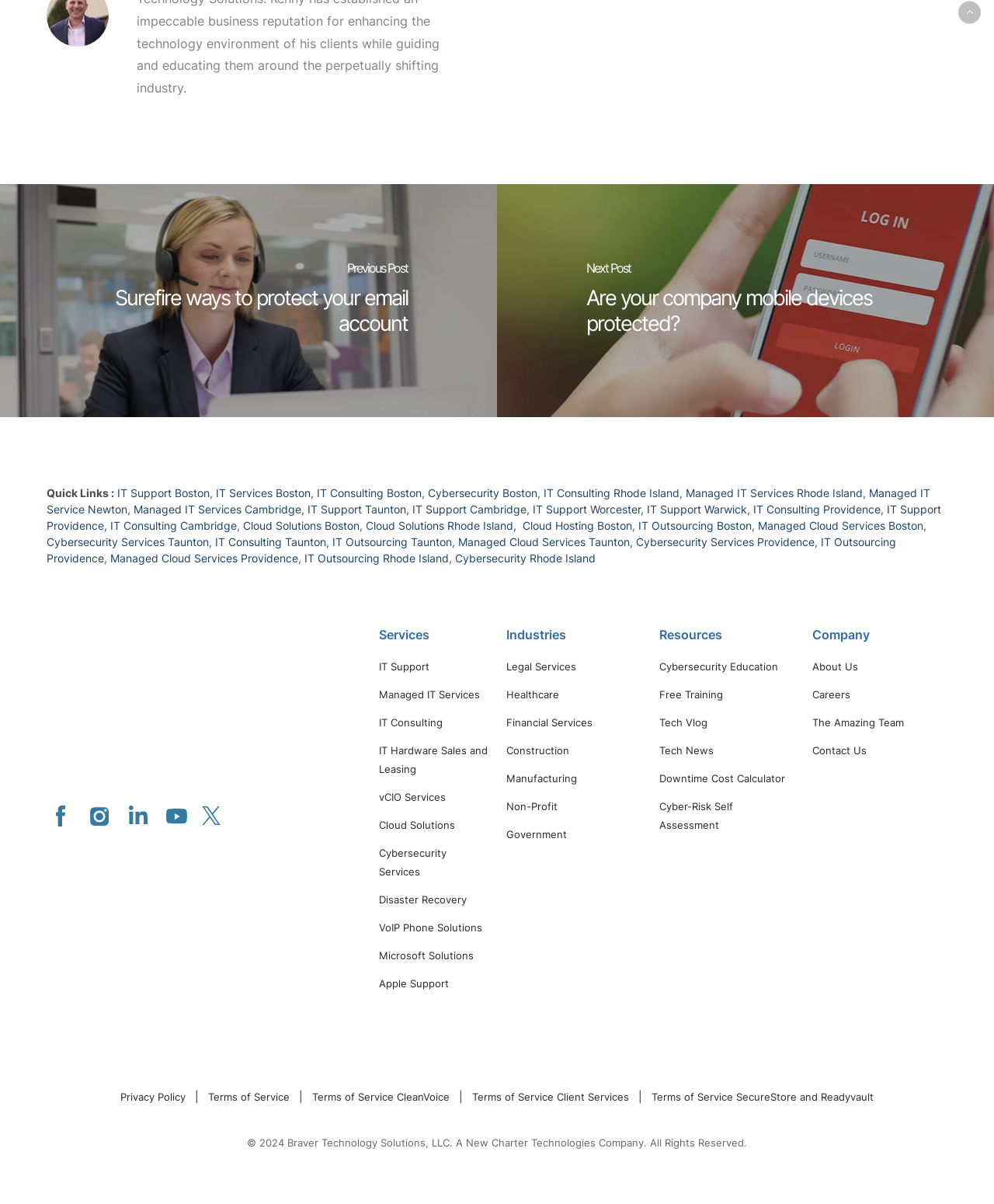Identify the bounding box coordinates of the region I need to click to complete this instruction: "View Cybersecurity Services".

[0.381, 0.703, 0.449, 0.729]